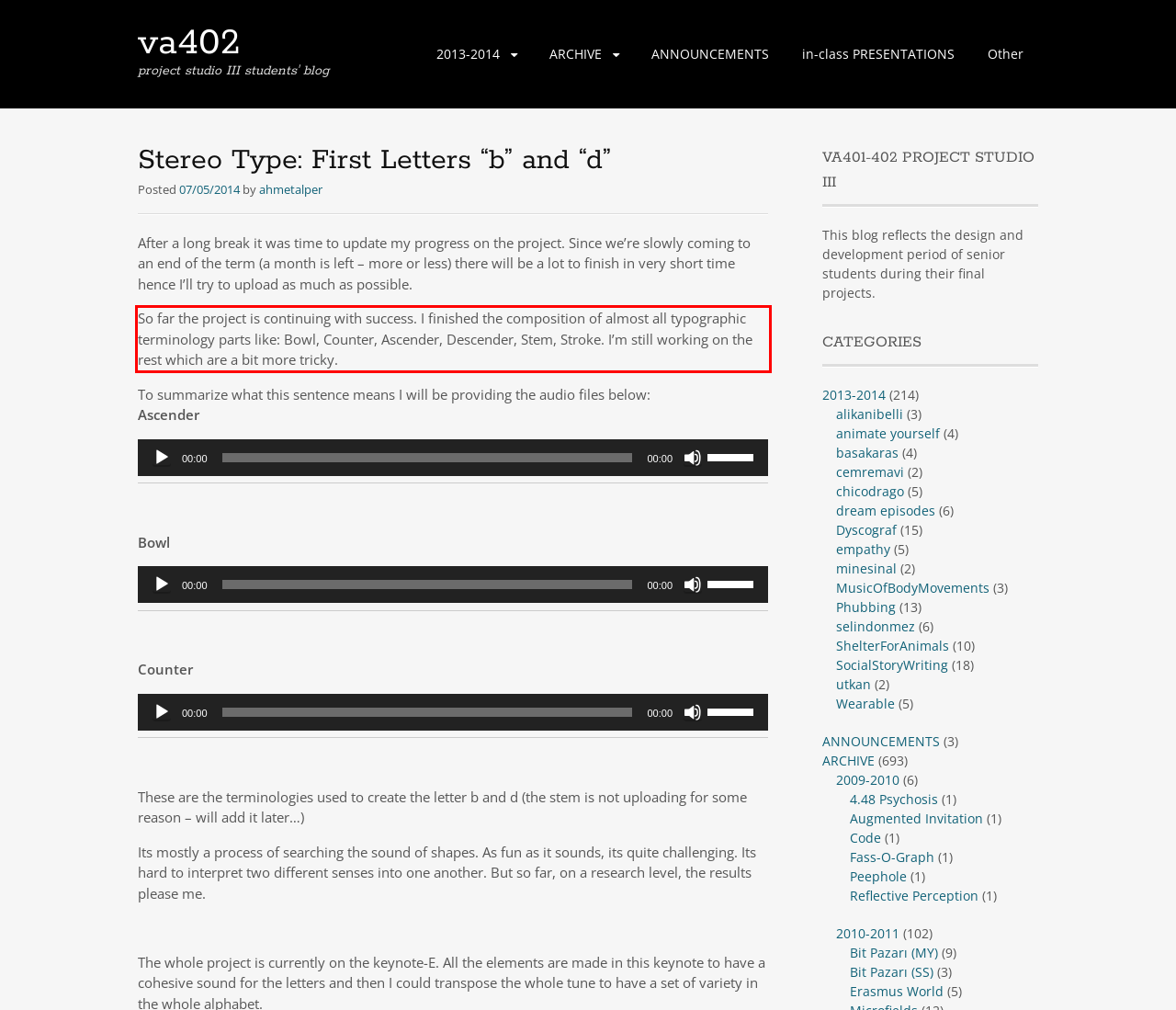You have a screenshot of a webpage with a red bounding box. Identify and extract the text content located inside the red bounding box.

So far the project is continuing with success. I finished the composition of almost all typographic terminology parts like: Bowl, Counter, Ascender, Descender, Stem, Stroke. I’m still working on the rest which are a bit more tricky.